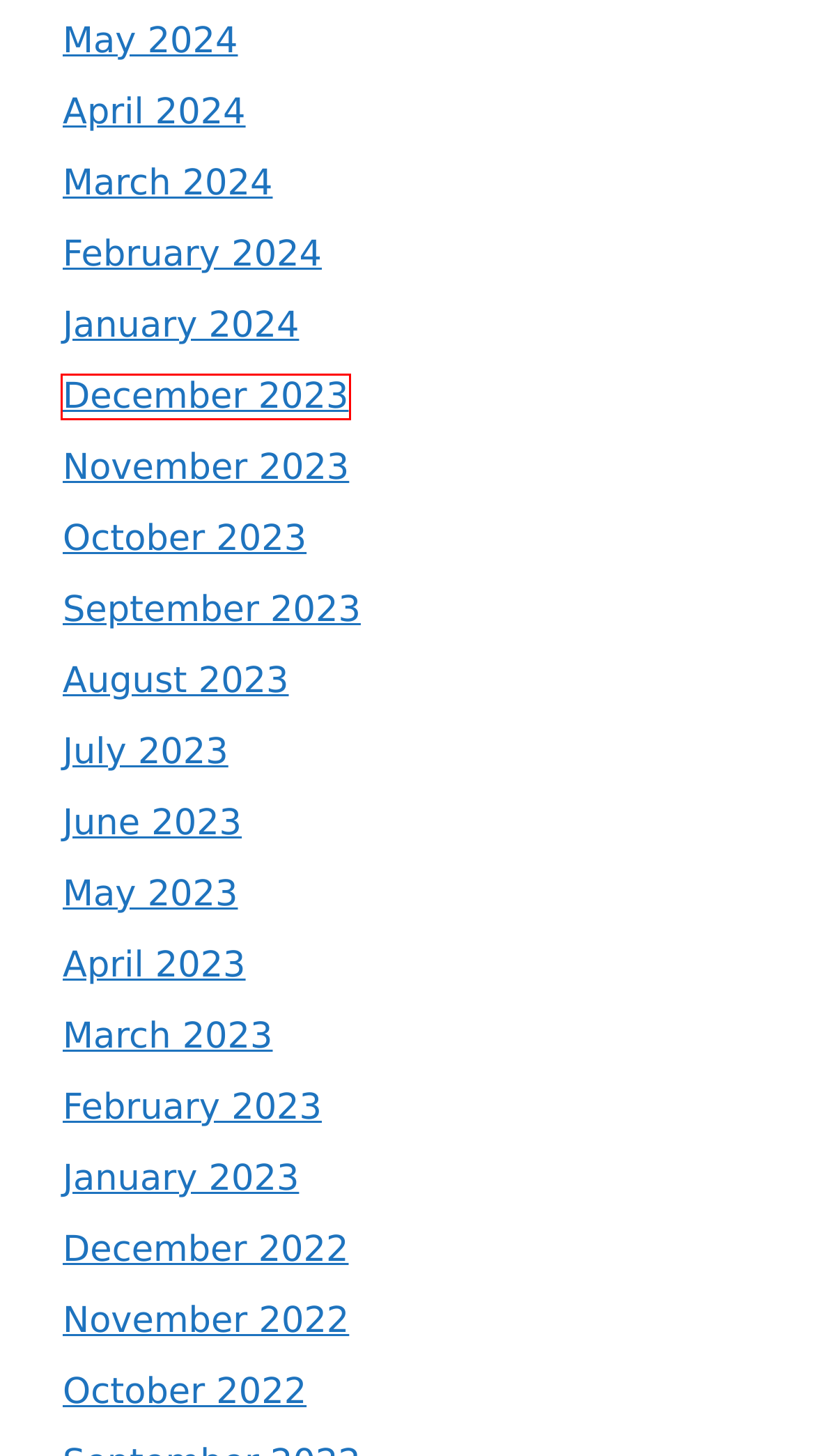Inspect the screenshot of a webpage with a red rectangle bounding box. Identify the webpage description that best corresponds to the new webpage after clicking the element inside the bounding box. Here are the candidates:
A. May 2024 - SENRiG
B. February 2023 - SENRiG
C. March 2024 - SENRiG
D. March 2023 - SENRiG
E. January 2023 - SENRiG
F. December 2023 - SENRiG
G. November 2022 - SENRiG
H. December 2022 - SENRiG

F